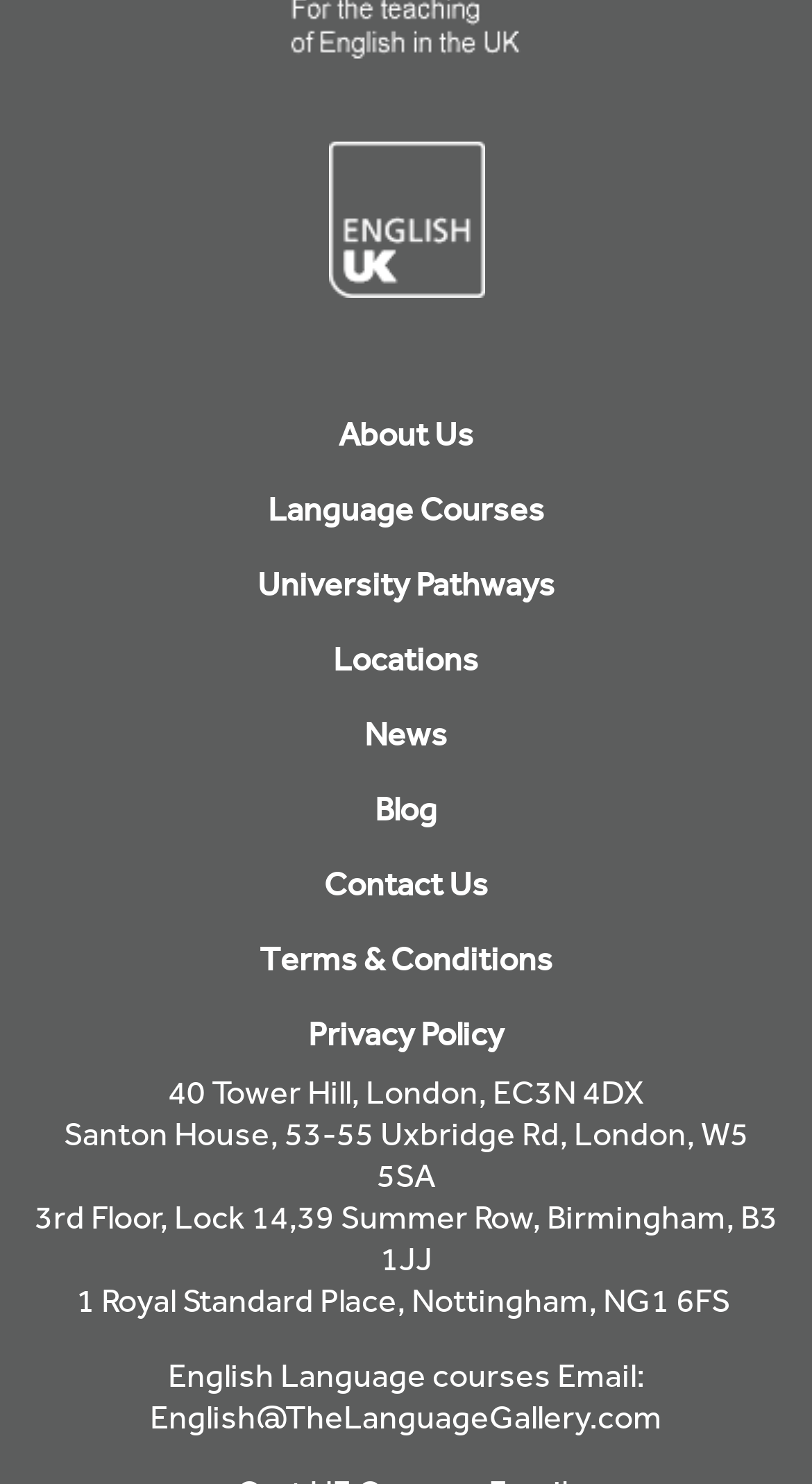What is the email address for English Language courses?
Make sure to answer the question with a detailed and comprehensive explanation.

The email address for English Language courses is 'English@TheLanguageGallery.com' which is mentioned in the StaticText element located at the bottom of the webpage with a bounding box coordinate of [0.185, 0.914, 0.815, 0.969].